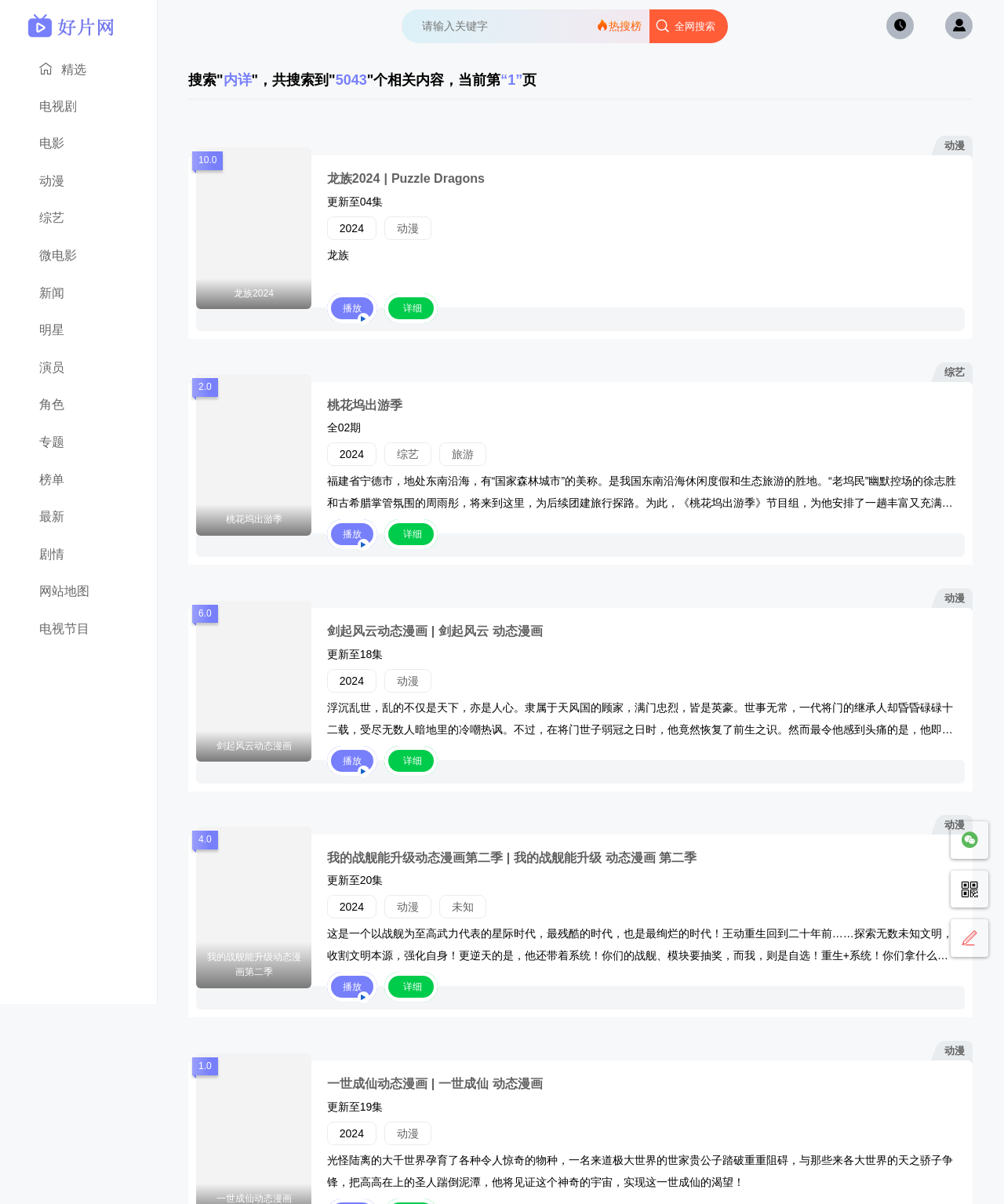Describe all the key features of the webpage in detail.

This webpage appears to be a search results page for a Chinese entertainment website, specifically focused on TV shows, movies, and animations. The page is divided into several sections.

At the top, there is a search bar with a button labeled "全网搜索" (Full Network Search) and a link to a "热搜榜" (Hot Search List) on the right. Below the search bar, there are several links to different categories, including "精选" (Recommended), "电视剧" (TV Series), "电影" (Movies), "动漫" (Animations), "综艺" (Variety Shows), and more.

The main content of the page is a list of search results, with each result displaying a title, a brief description, and some metadata such as the update status and genre. The results are arranged in a grid layout, with multiple columns and rows. Each result has a heading with a link to the corresponding page, followed by a brief summary of the content.

The results include a mix of TV shows, movies, and animations, with titles such as "龙族2024" (Dragon Tribe 2024), "桃花坞出游季" (Peach Blossom Valley Travel Season), and "剑起风云动态漫画" (Sword Rising Wind and Cloud Dynamic Comic). The summaries provide a brief overview of the plot or content of each title.

At the bottom of the page, there is a pagination section with links to navigate to different pages of search results.

Overall, this webpage appears to be a search results page for a Chinese entertainment website, providing users with a list of relevant results based on their search query.